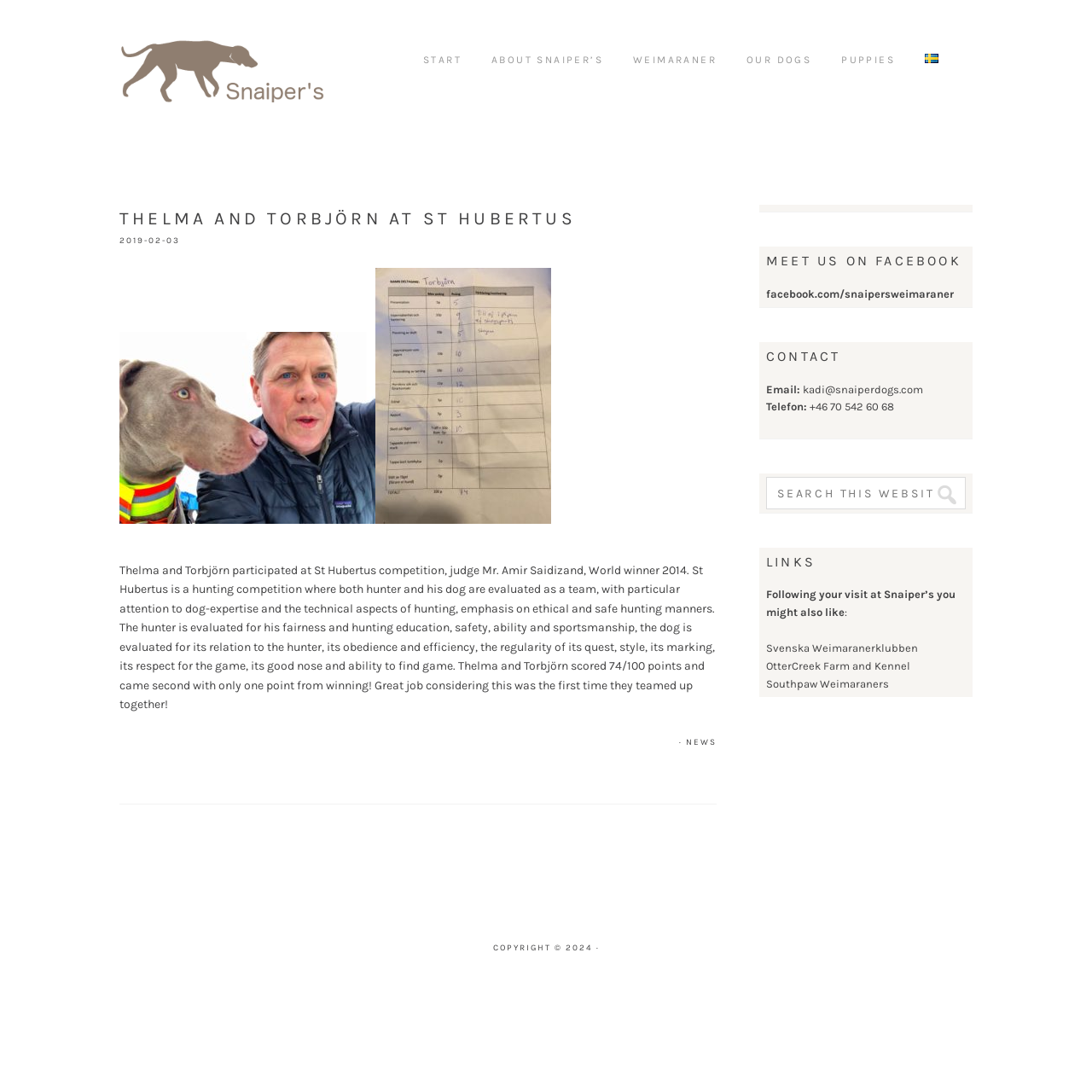Please predict the bounding box coordinates of the element's region where a click is necessary to complete the following instruction: "Search for products". The coordinates should be represented by four float numbers between 0 and 1, i.e., [left, top, right, bottom].

None